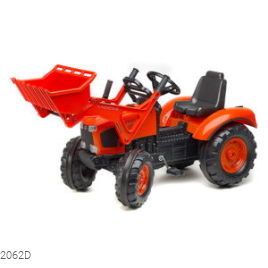Give a detailed account of what is happening in the image.

This vibrant Kubota 2062D pedal backhoe loader is designed for young adventurers, combining fun and functionality in a child-friendly design. The striking orange color and realistic styling emulate a real agricultural vehicle, stimulating imaginative play. Equipped with an articulated front loader, children can transport sand, soil, or leaves, encouraging outdoor exploration and hands-on learning. The sturdy construction features noise-reducing wheels, ensuring a quieter play experience, while the comfortable seating and steering wheel add to the authenticity. Ideal for children aged 3 to 7, this pedal backhoe loader promises hours of engaging playtime on any adventure.